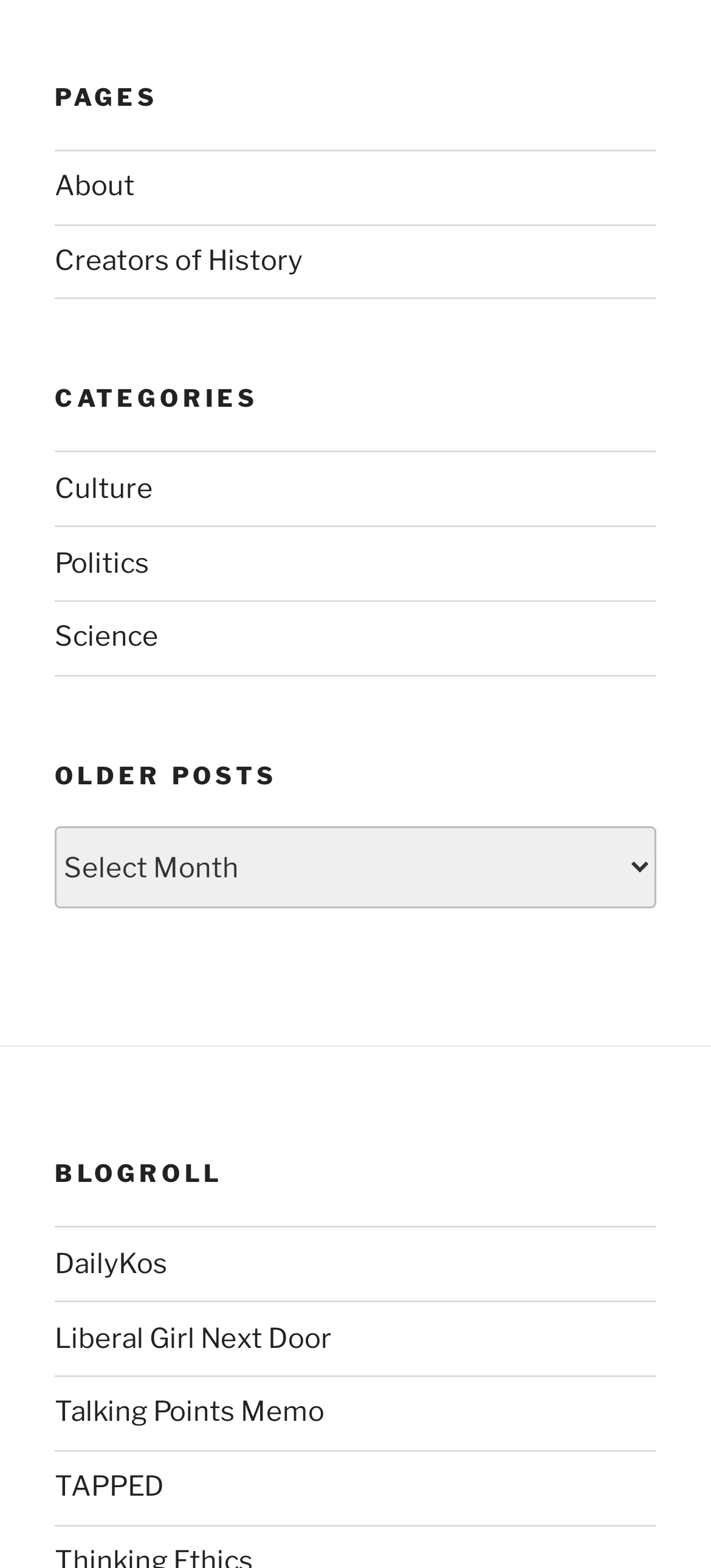Highlight the bounding box coordinates of the element you need to click to perform the following instruction: "expand Older Posts menu."

[0.077, 0.527, 0.923, 0.58]